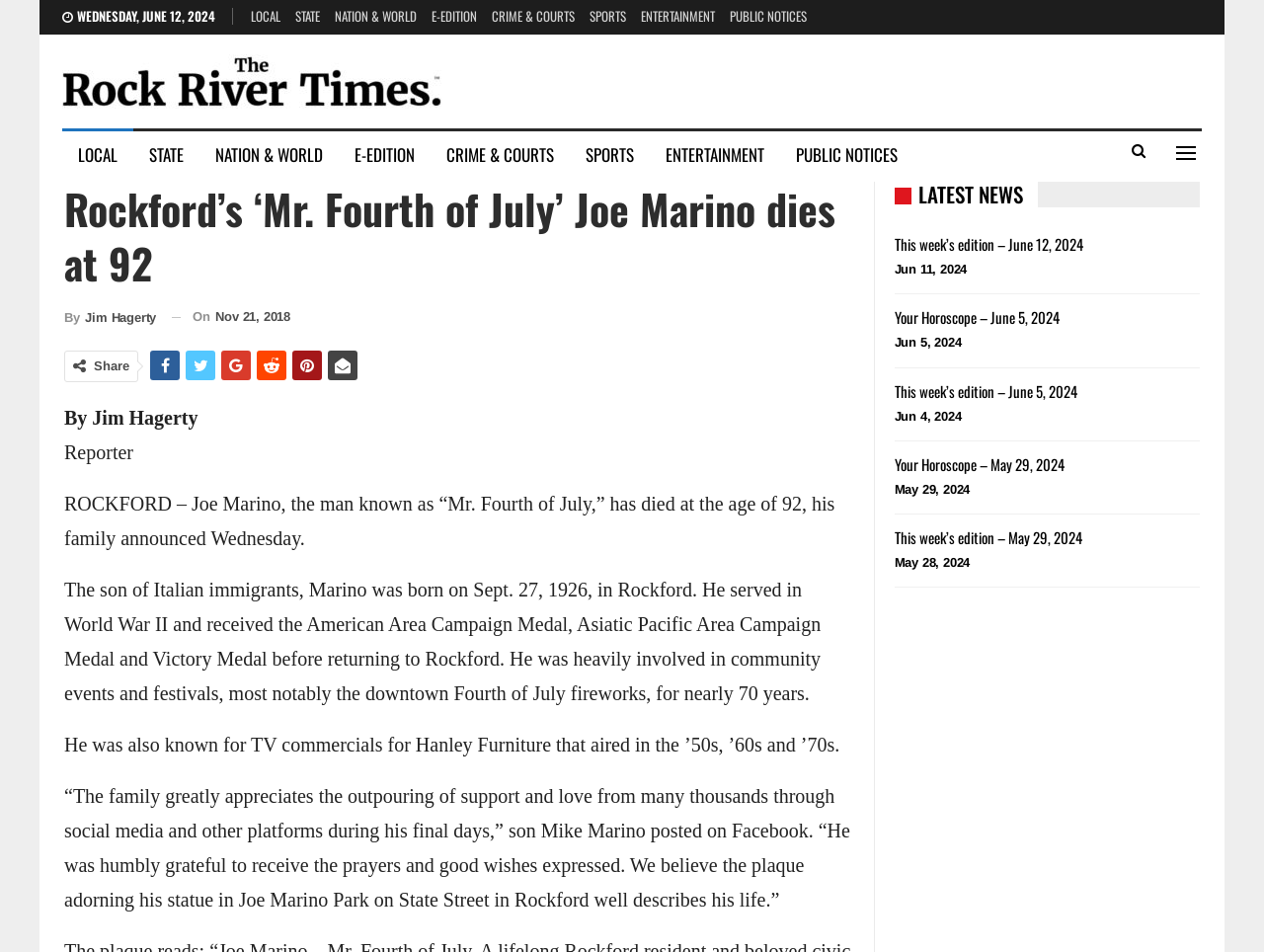Locate the bounding box coordinates for the element described below: "Crime & Courts". The coordinates must be four float values between 0 and 1, formatted as [left, top, right, bottom].

[0.341, 0.138, 0.451, 0.188]